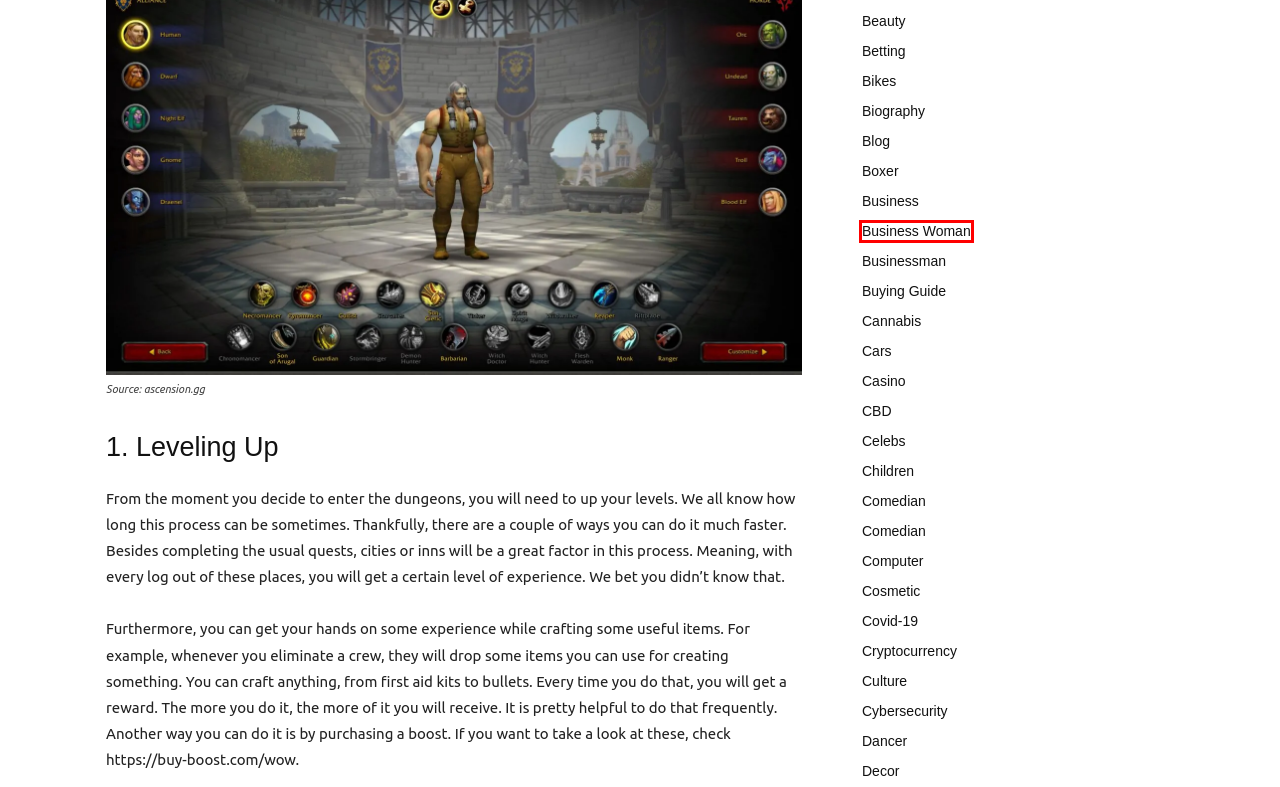Look at the screenshot of a webpage where a red bounding box surrounds a UI element. Your task is to select the best-matching webpage description for the new webpage after you click the element within the bounding box. The available options are:
A. Children Archives - FotoLog
B. Betting Archives - FotoLog
C. Boxer Archives - FotoLog
D. Culture Archives - FotoLog
E. Businessman Archives - FotoLog
F. Computer Archives - FotoLog
G. Business Woman Archives - FotoLog
H. Celebs Archives - FotoLog

G